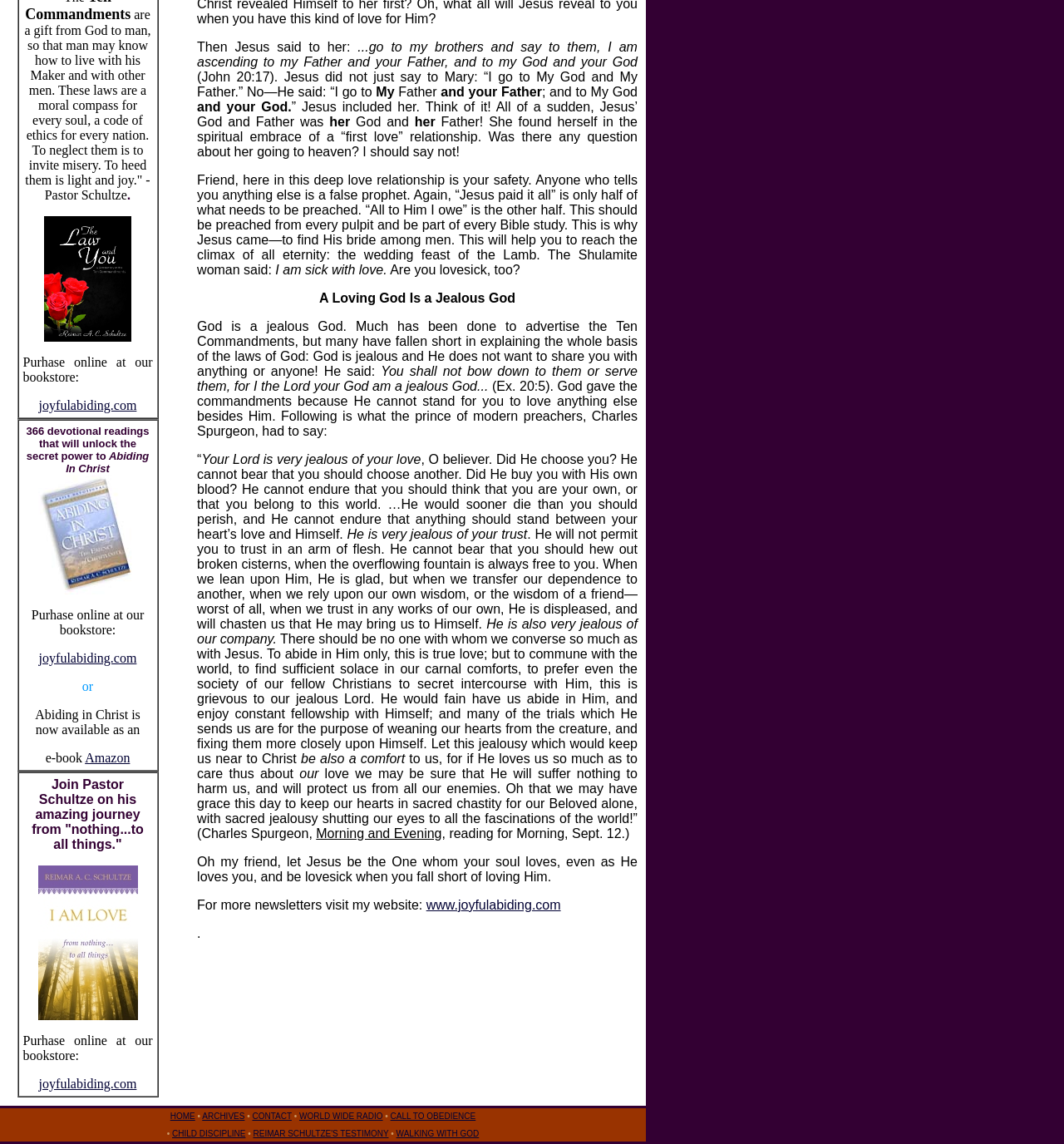Provide a one-word or short-phrase response to the question:
What is the topic of the article?

God's love